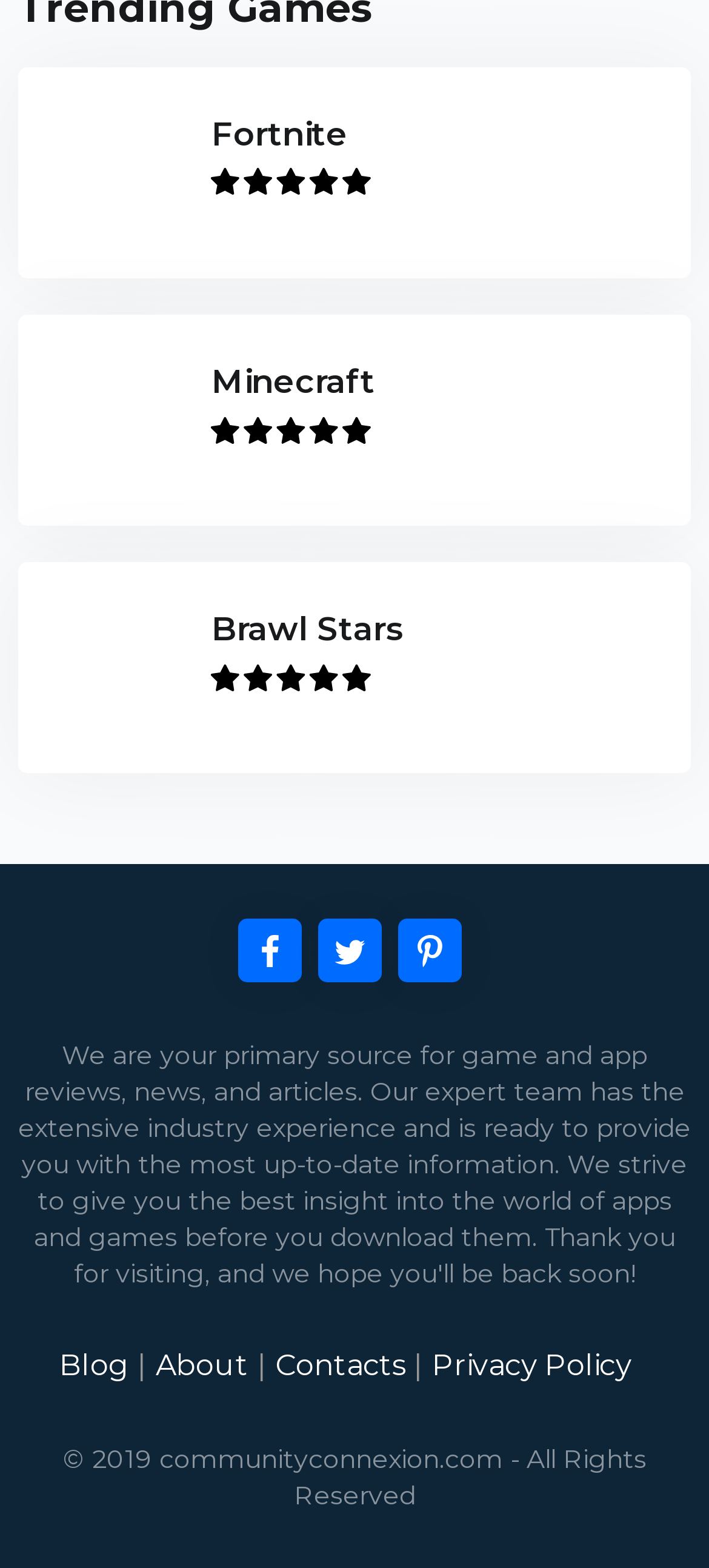Give a one-word or short-phrase answer to the following question: 
What is the copyright year of the website?

2019